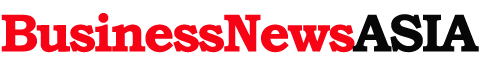Answer the question in one word or a short phrase:
What region does BusinessNewsAsia focus on?

Asia-Pacific